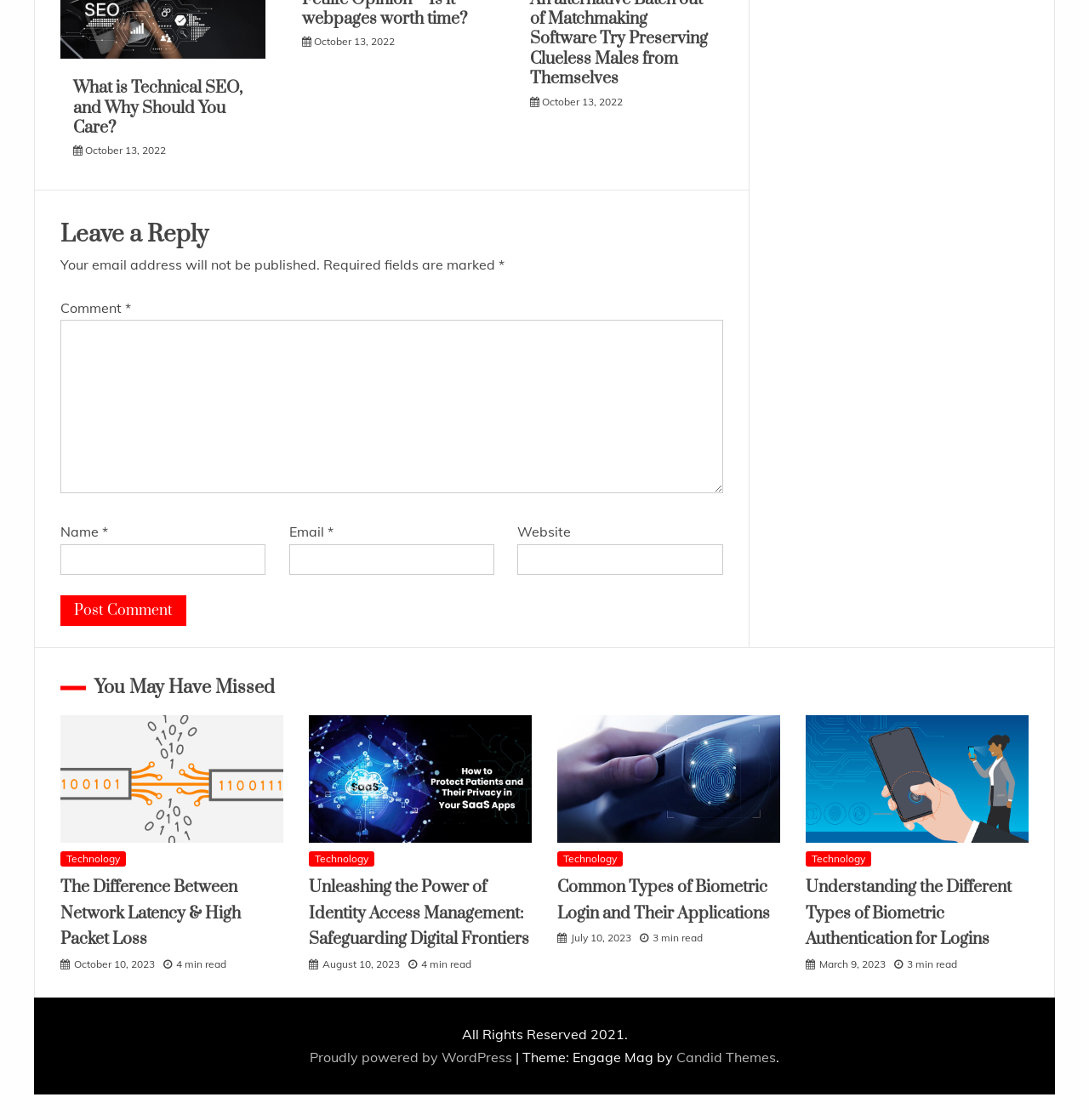Using floating point numbers between 0 and 1, provide the bounding box coordinates in the format (top-left x, top-left y, bottom-right x, bottom-right y). Locate the UI element described here: https://everlastingmemoriesweddings.com/2022/12/15/create-a-beautiful-backyard-event-with-this-list-of-boho-wedding-ideas-on-a-budget/

None